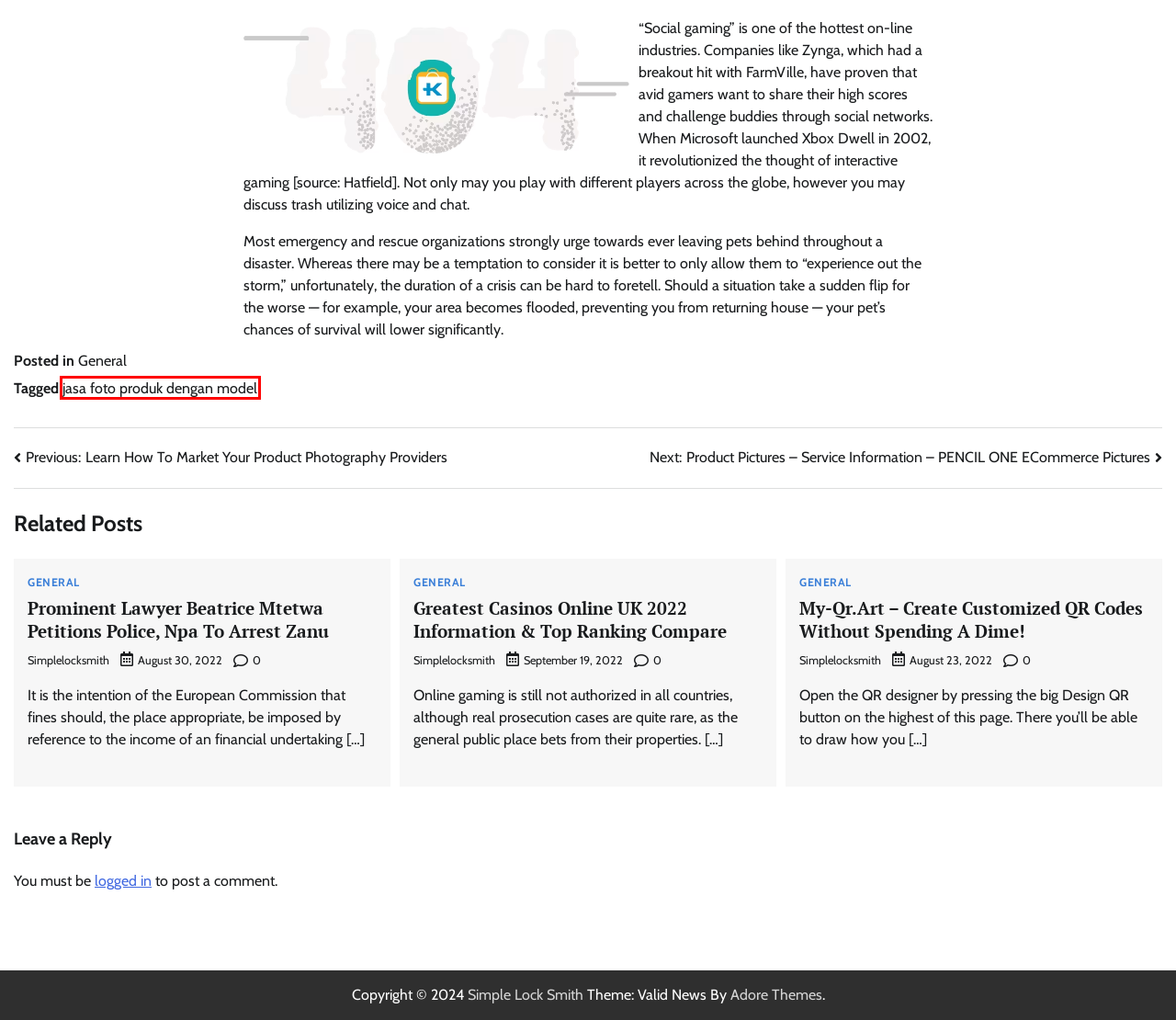Examine the screenshot of the webpage, which includes a red bounding box around an element. Choose the best matching webpage description for the page that will be displayed after clicking the element inside the red bounding box. Here are the candidates:
A. Learn How To Market Your Product Photography Providers – Simple Lock Smith
B. Prominent Lawyer Beatrice Mtetwa Petitions Police, Npa To Arrest Zanu – Simple Lock Smith
C. Log In ‹ Simple Lock Smith — WordPress
D. Greatest Casinos Online UK 2022 Information & Top Ranking Compare – Simple Lock Smith
E. jasa foto produk dengan model – Simple Lock Smith
F. Adore Themes – Market Place for WordPress Themes
G. Product Pictures – Service Information – PENCIL ONE ECommerce Pictures – Simple Lock Smith
H. My-Qr.Art – Create Customized QR Codes Without Spending A Dime! – Simple Lock Smith

E